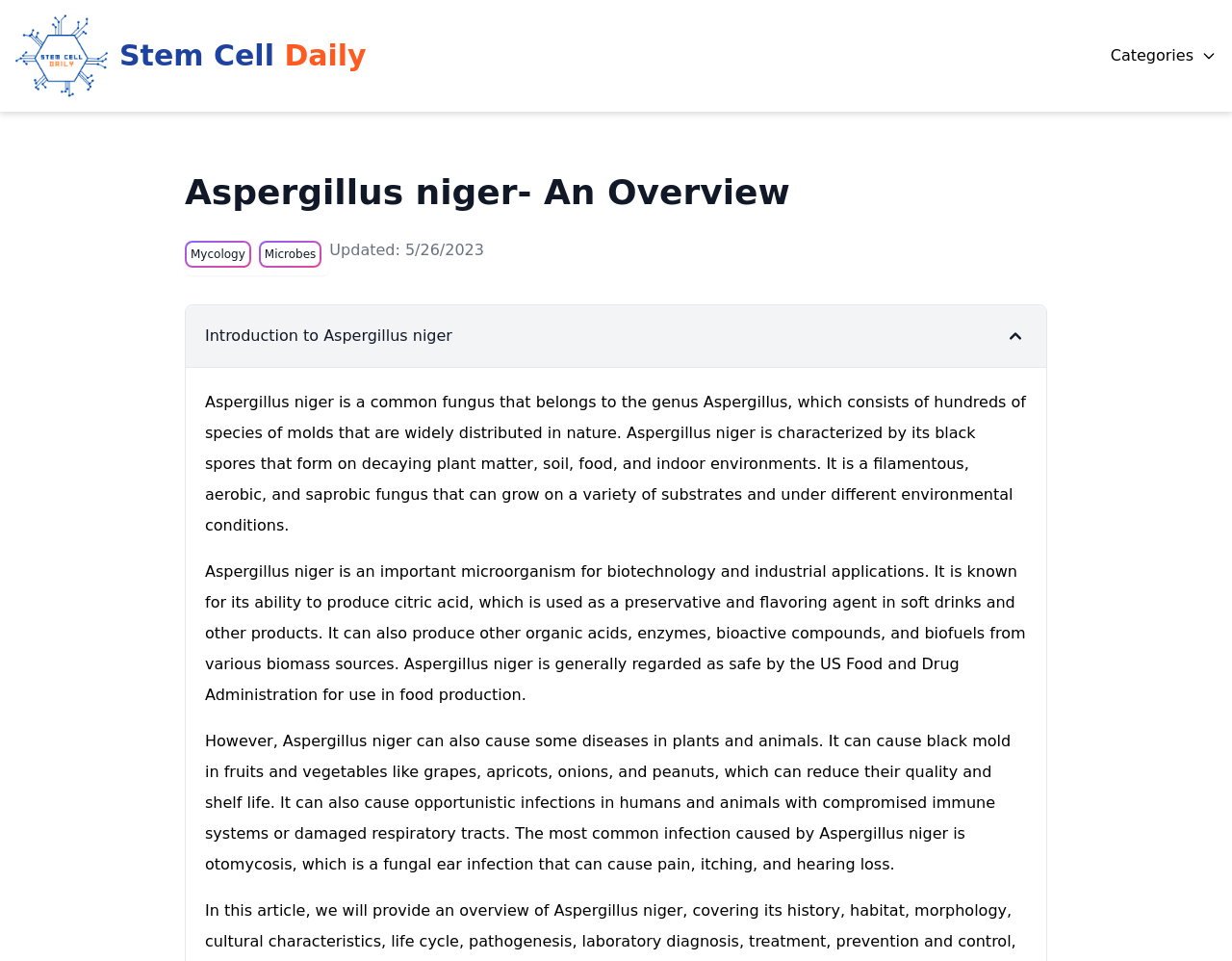Determine the bounding box for the UI element that matches this description: "Stem Cell Daily".

[0.012, 0.01, 0.297, 0.106]